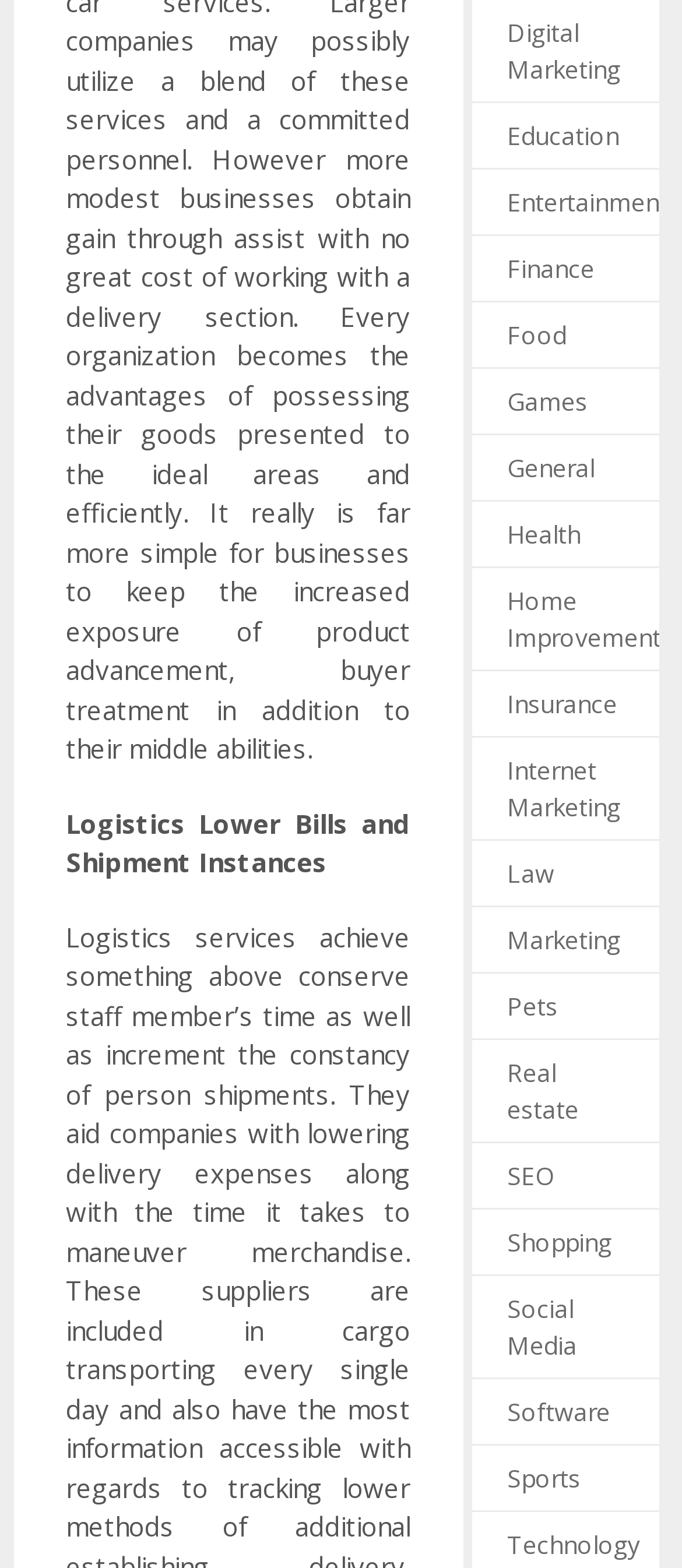Answer the question below using just one word or a short phrase: 
What is the first category listed?

Digital Marketing